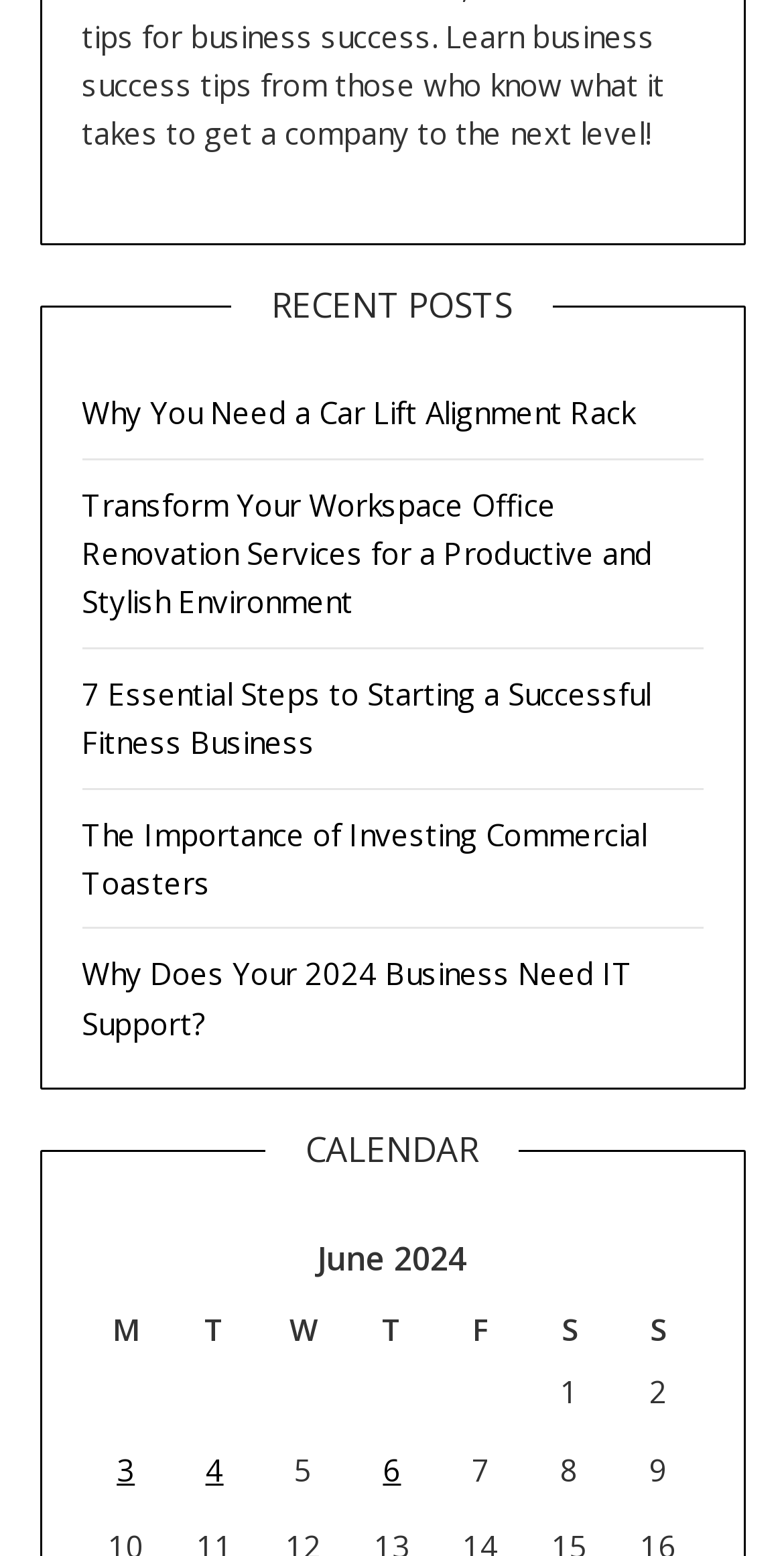Look at the image and give a detailed response to the following question: How many columns are in the calendar table?

The calendar table has 7 columns as indicated by the column headers 'M', 'T', 'W', 'T', 'F', 'S', and 'S'.